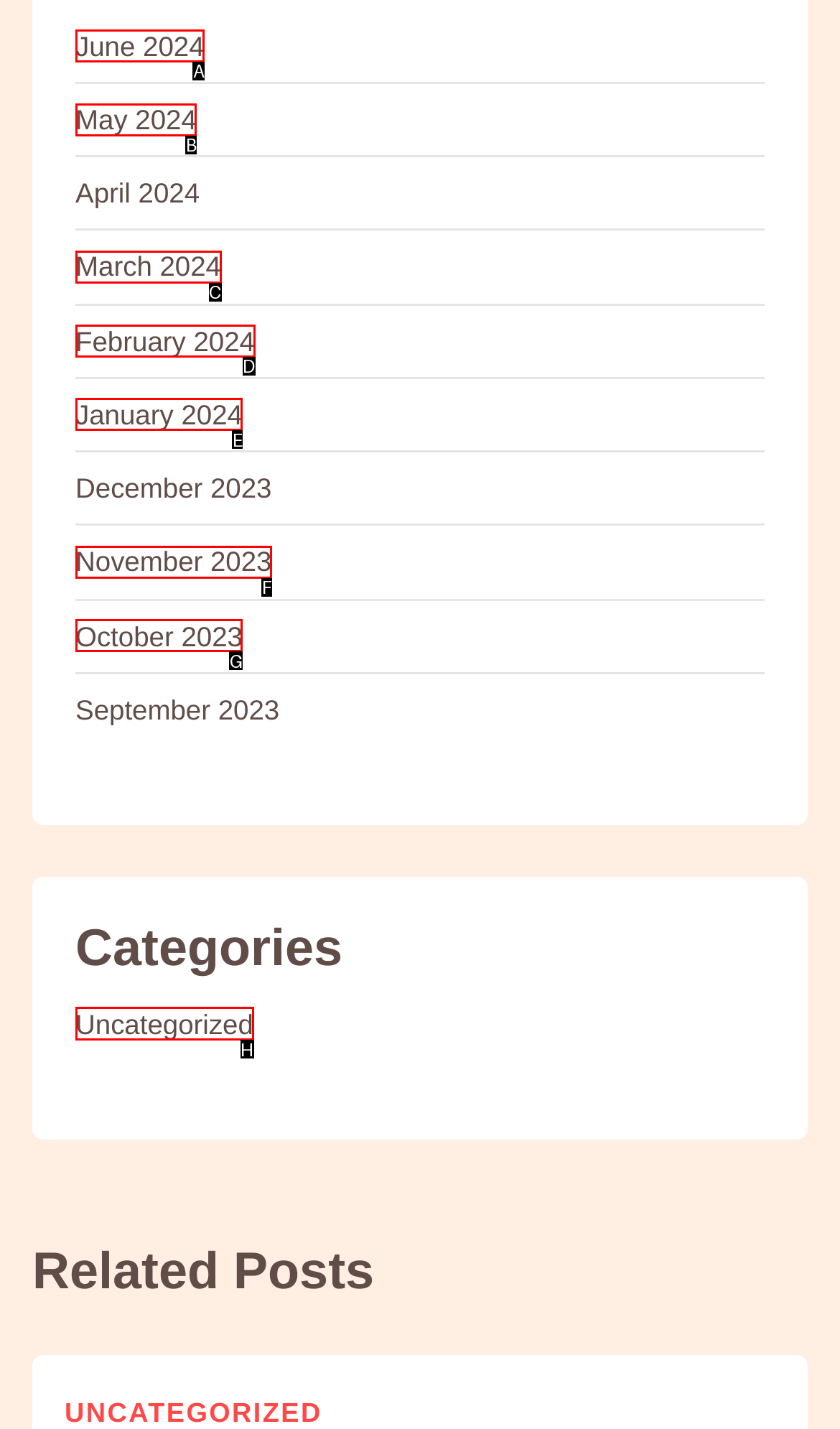Select the letter associated with the UI element you need to click to perform the following action: Explore Uncategorized
Reply with the correct letter from the options provided.

H